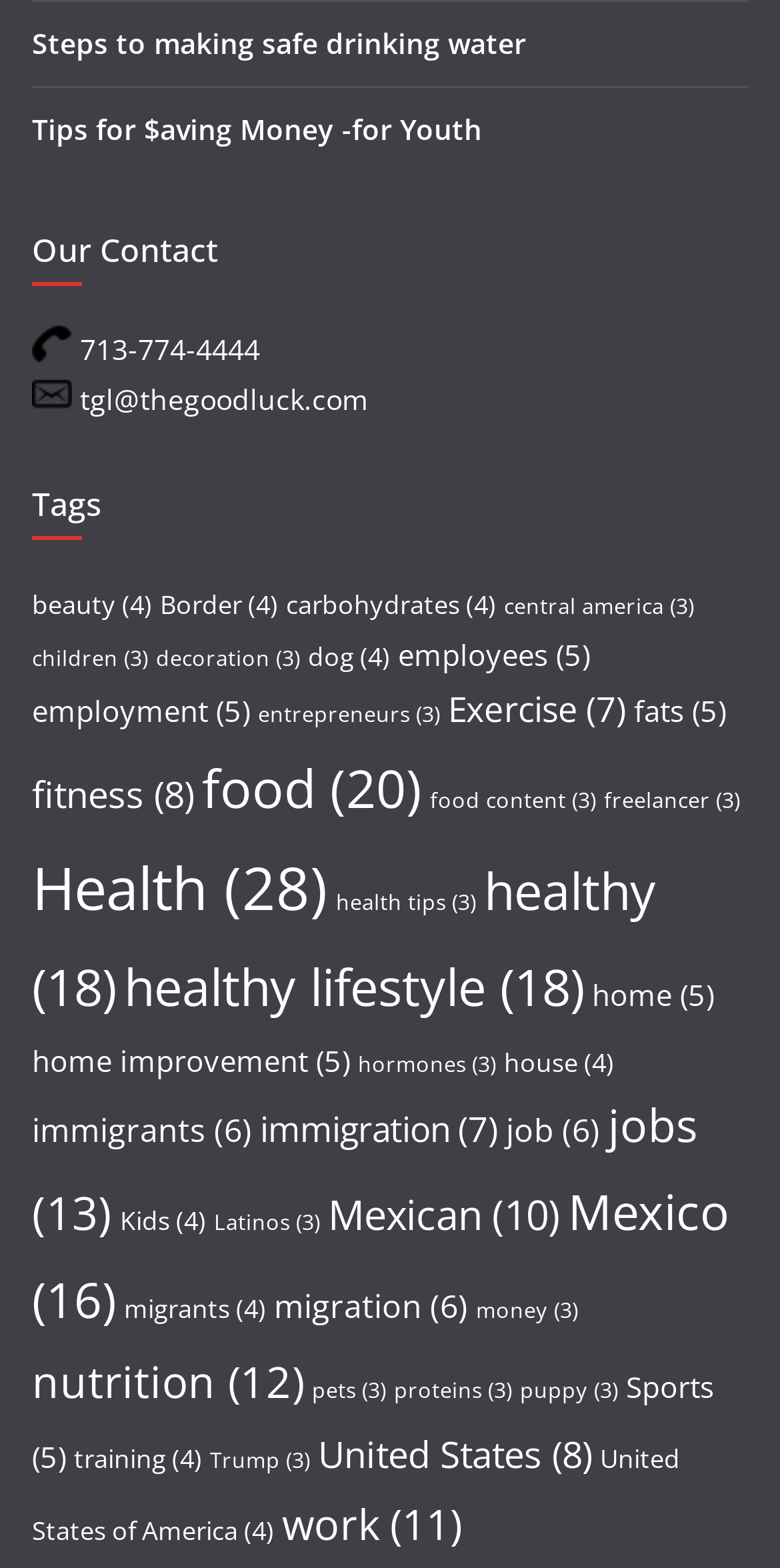What is the email address for contact?
Answer the question with detailed information derived from the image.

I found the contact information section on the webpage, which includes a phone number, email address, and other details. The email address is tgl@thegoodluck.com.